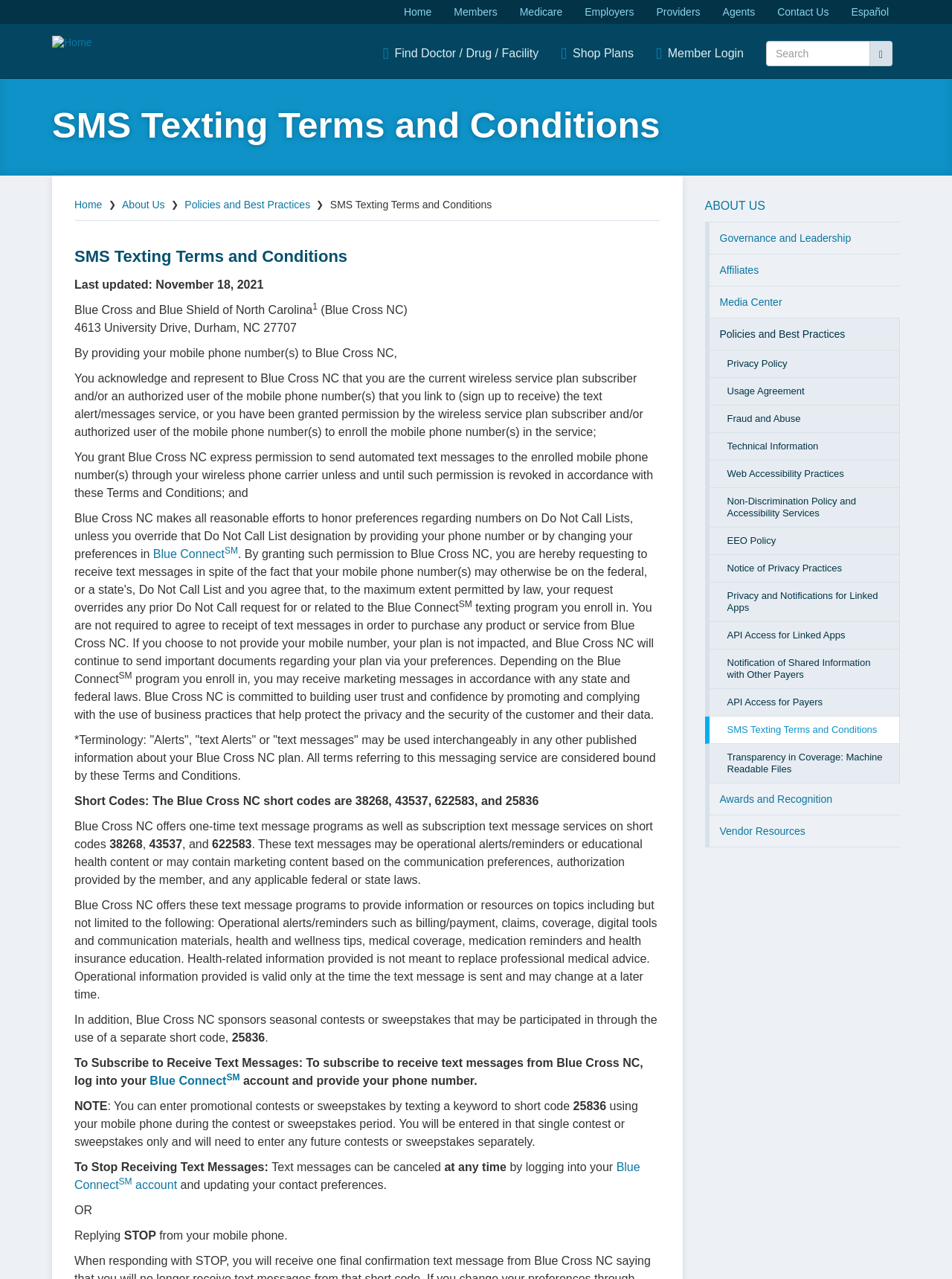Please give a one-word or short phrase response to the following question: 
What is the purpose of the text messaging service?

To provide information or resources